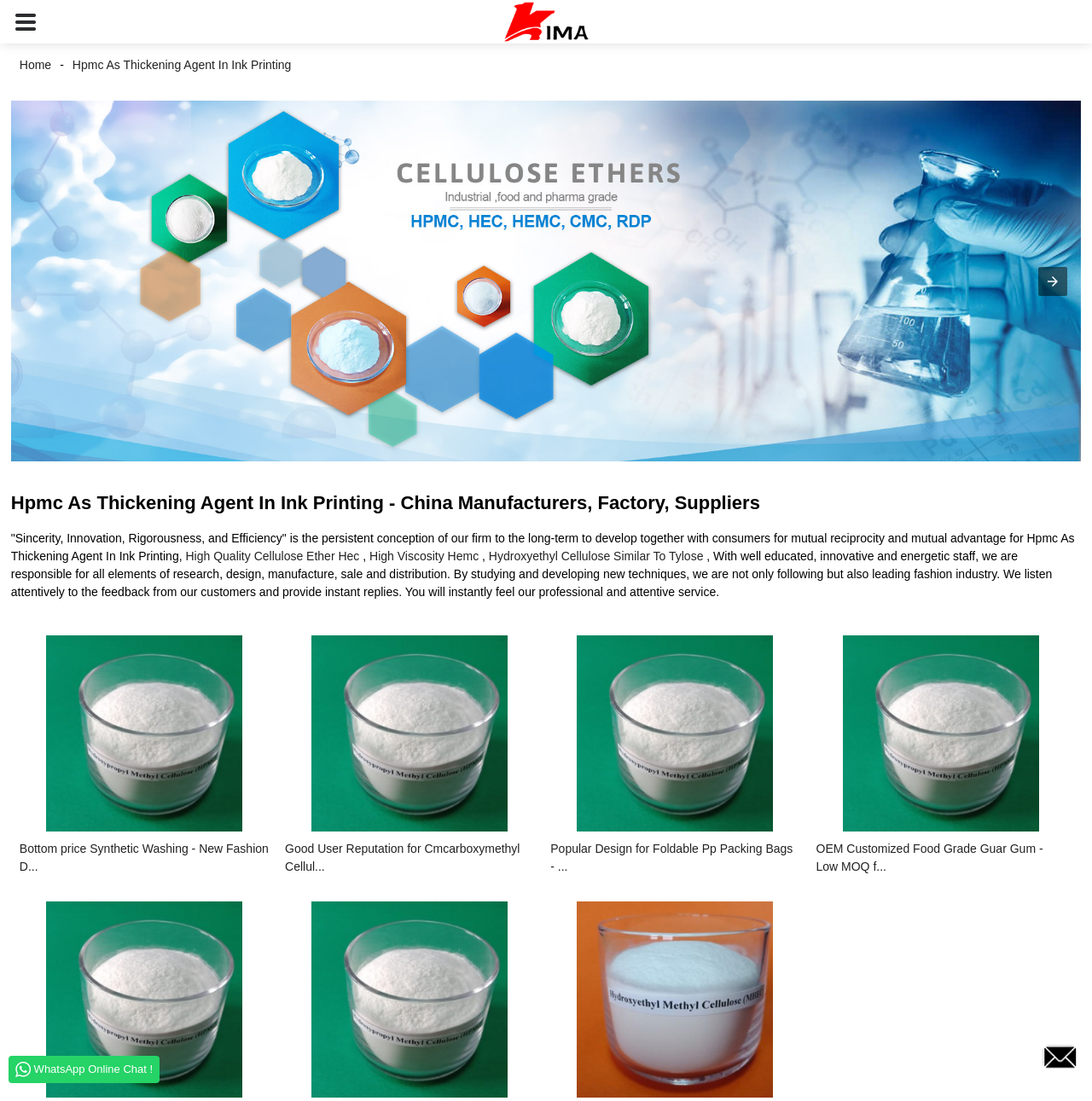Please provide the bounding box coordinates for the element that needs to be clicked to perform the instruction: "Click the 'Next item in carousel' button". The coordinates must consist of four float numbers between 0 and 1, formatted as [left, top, right, bottom].

[0.951, 0.242, 0.977, 0.269]